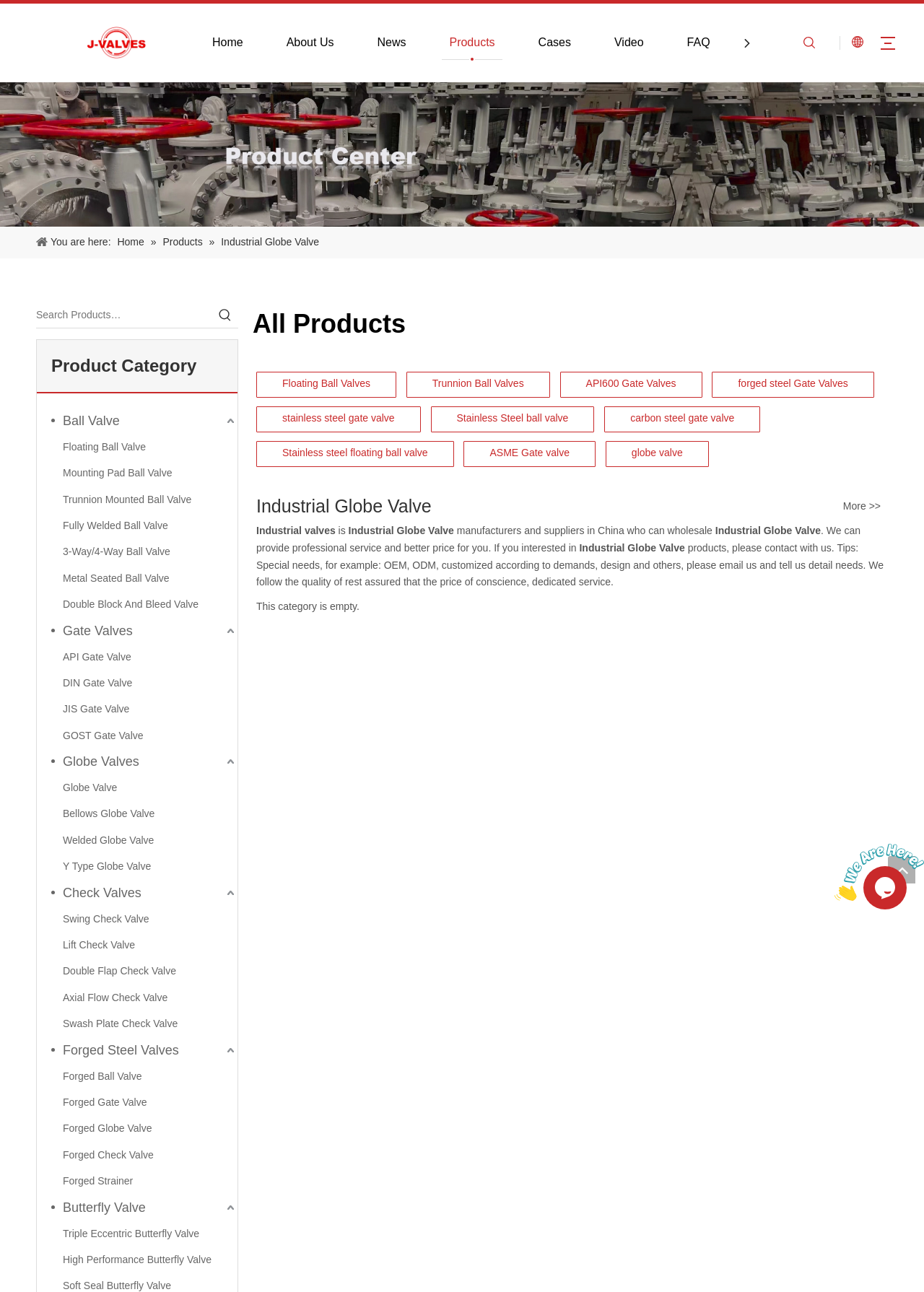Can you pinpoint the bounding box coordinates for the clickable element required for this instruction: "View Industrial Globe Valve products"? The coordinates should be four float numbers between 0 and 1, i.e., [left, top, right, bottom].

[0.239, 0.183, 0.345, 0.192]